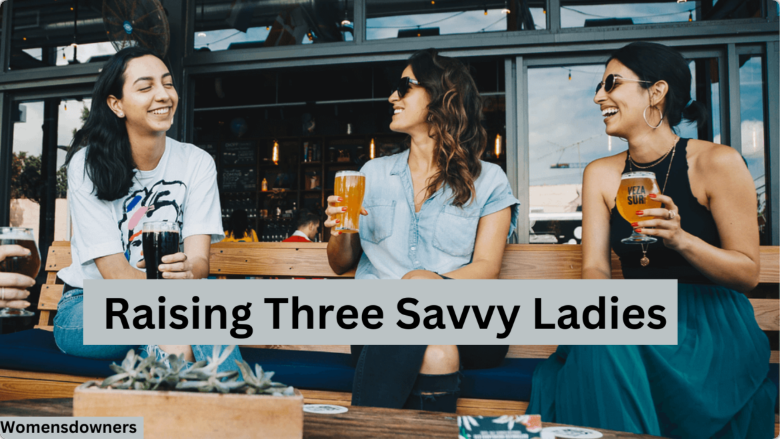Describe the important features and context of the image with as much detail as possible.

This vibrant and engaging image captures a joyful moment among three women enjoying their time together at a trendy urban spot, likely a café or bar. Each woman has a distinct style, reflecting the diversity of New York City's lifestyle, a core theme of the blog "Raising Three Savvy Ladies." The setting is casual and inviting, with wooden benches and contemporary décor in the background, showcasing a lively atmosphere.

The central graphic prominently features the title "Raising Three Savvy Ladies," which signifies the blog's focus on family life, parenting, and navigating the city with style and confidence. Their shared laughter and camaraderie highlight the blog's emphasis on community and connection among modern urban women. With drinks in hand, they embody a spirit of fun and friendship, drawing readers into the relatable experiences and insights offered by the blog. The image perfectly complements the narrative of balancing everyday life while embracing the unique charm of city living.